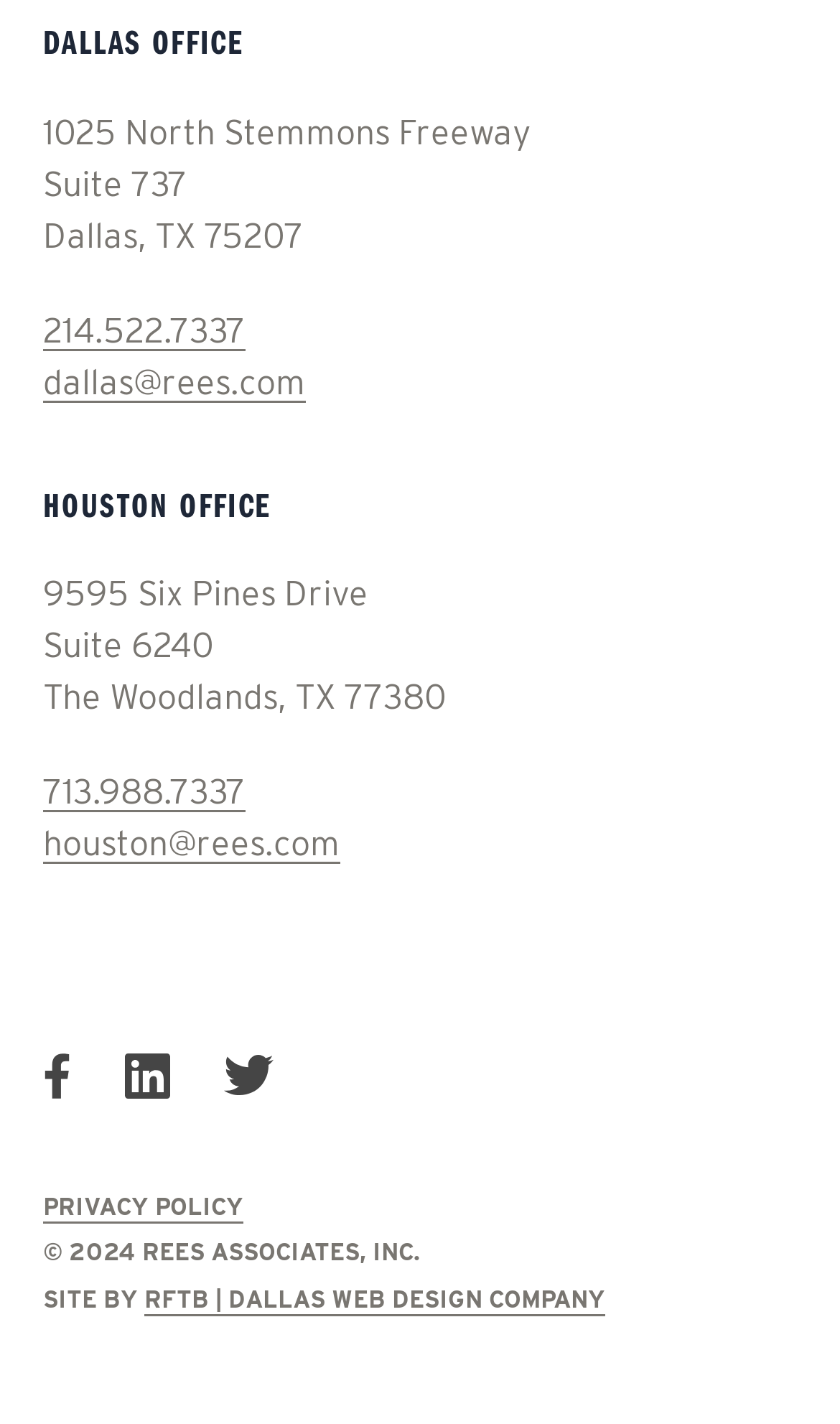How many offices are listed?
Could you give a comprehensive explanation in response to this question?

I counted the number of headings that indicate office locations, which are 'DALLAS OFFICE' and 'HOUSTON OFFICE', so there are 2 offices listed.